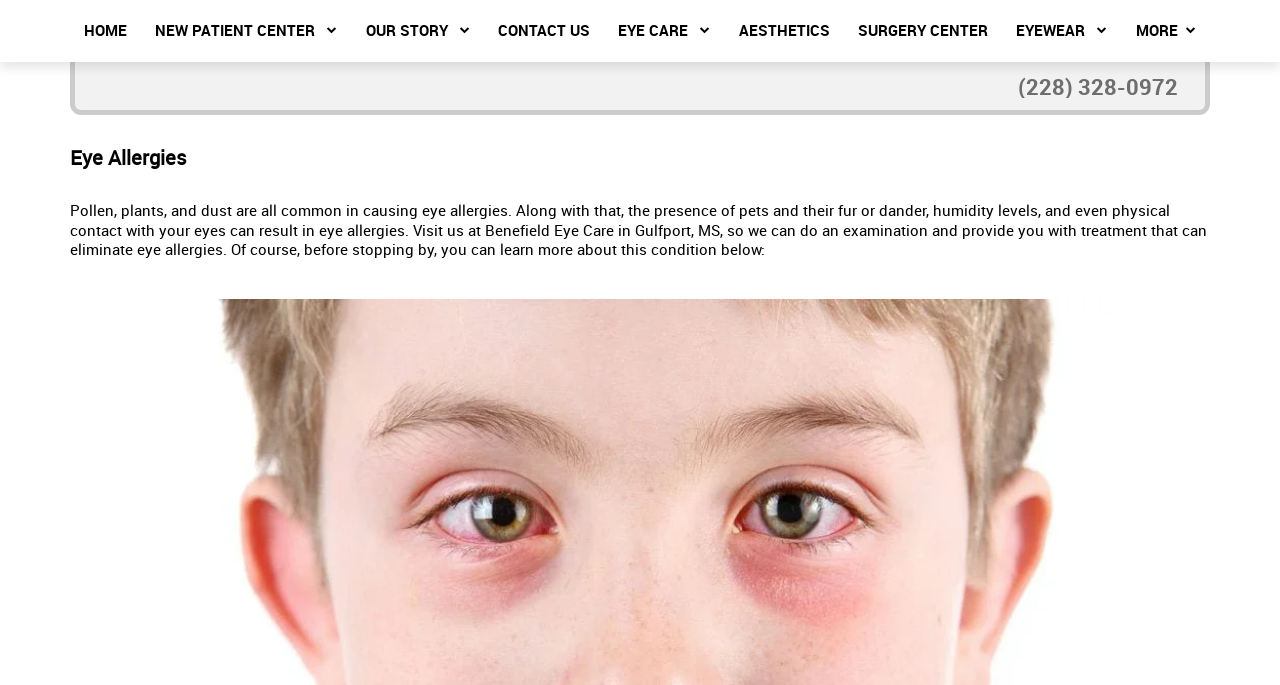Indicate the bounding box coordinates of the element that needs to be clicked to satisfy the following instruction: "call the office". The coordinates should be four float numbers between 0 and 1, i.e., [left, top, right, bottom].

[0.795, 0.104, 0.92, 0.147]